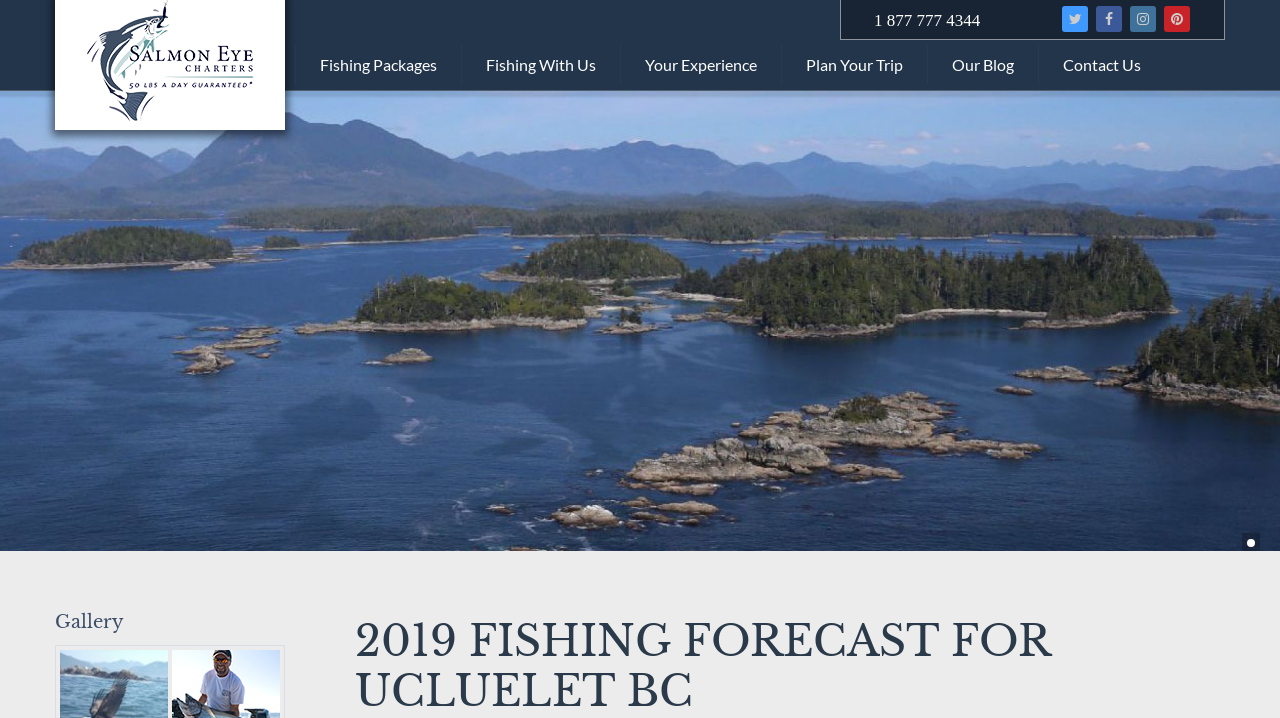Locate the bounding box coordinates of the UI element described by: "Contact Us". Provide the coordinates as four float numbers between 0 and 1, formatted as [left, top, right, bottom].

[0.812, 0.063, 0.91, 0.118]